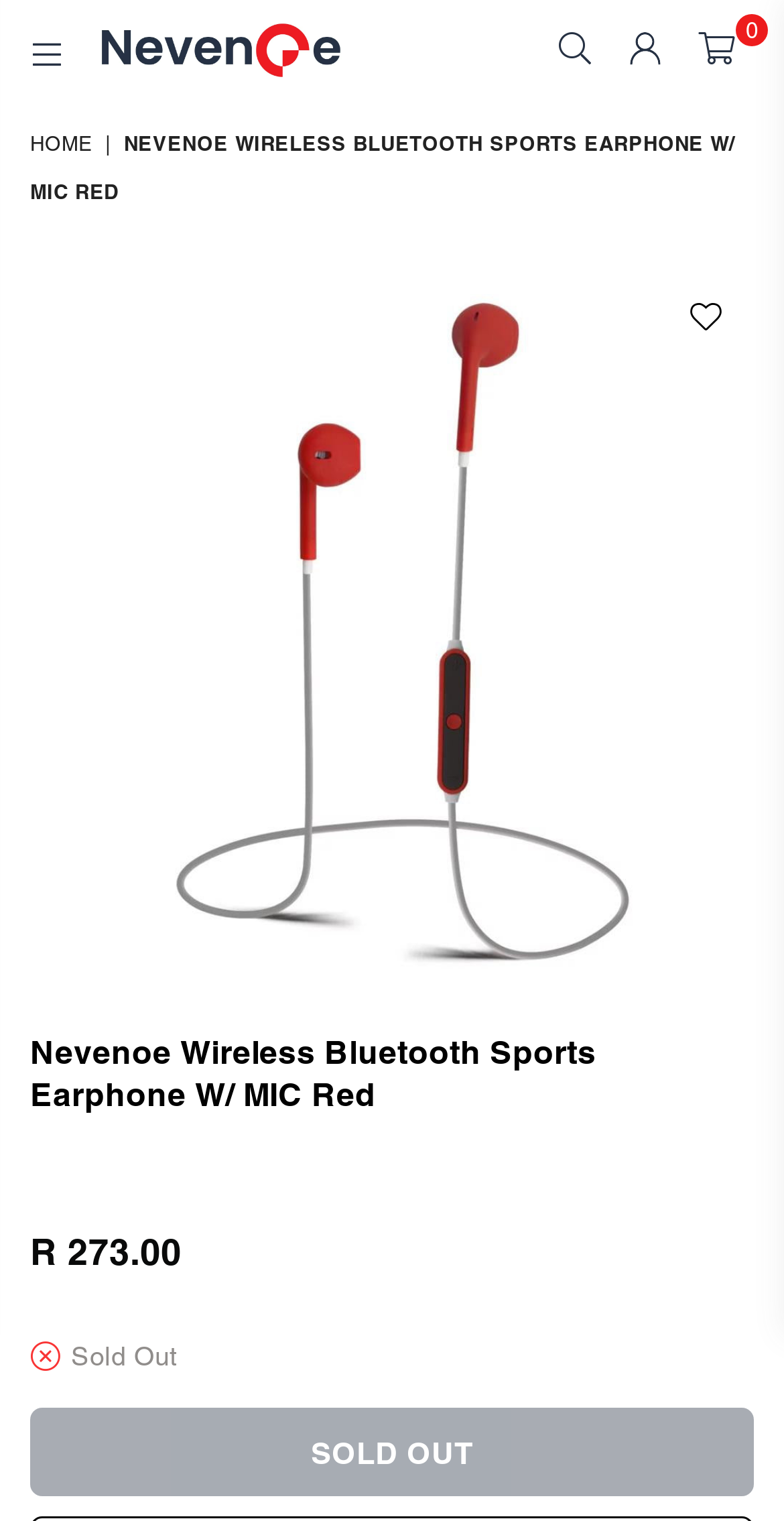Provide your answer to the question using just one word or phrase: Is the product available for purchase?

No